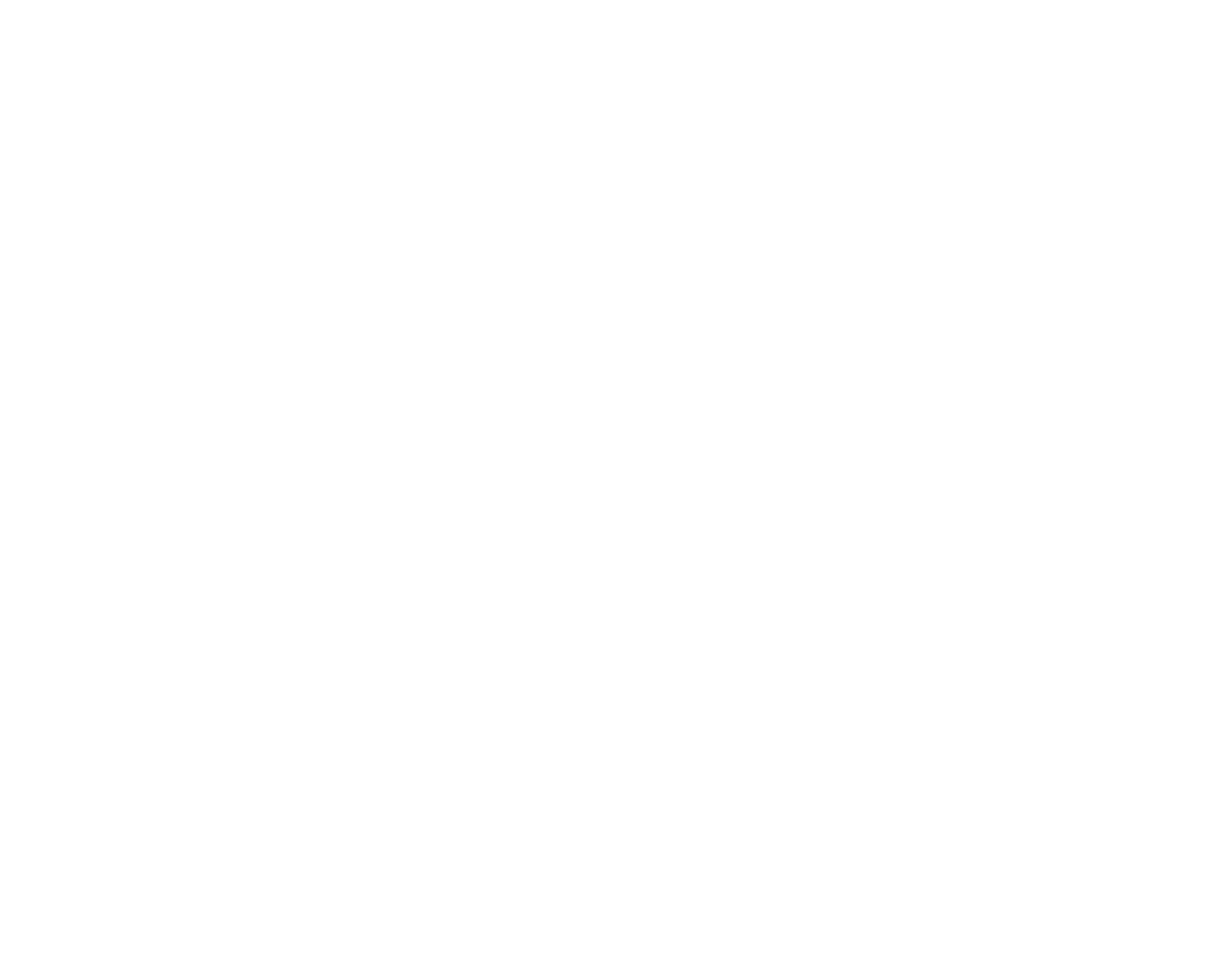How many main navigation links are there?
Based on the image, answer the question in a detailed manner.

I counted the number of main navigation links by looking at the links at the top of the page. I found five links: 'About', 'Call for submission for the 11th Cairo Video Festival', 'Past Editions', 'Contact Us', and 'العربية'.